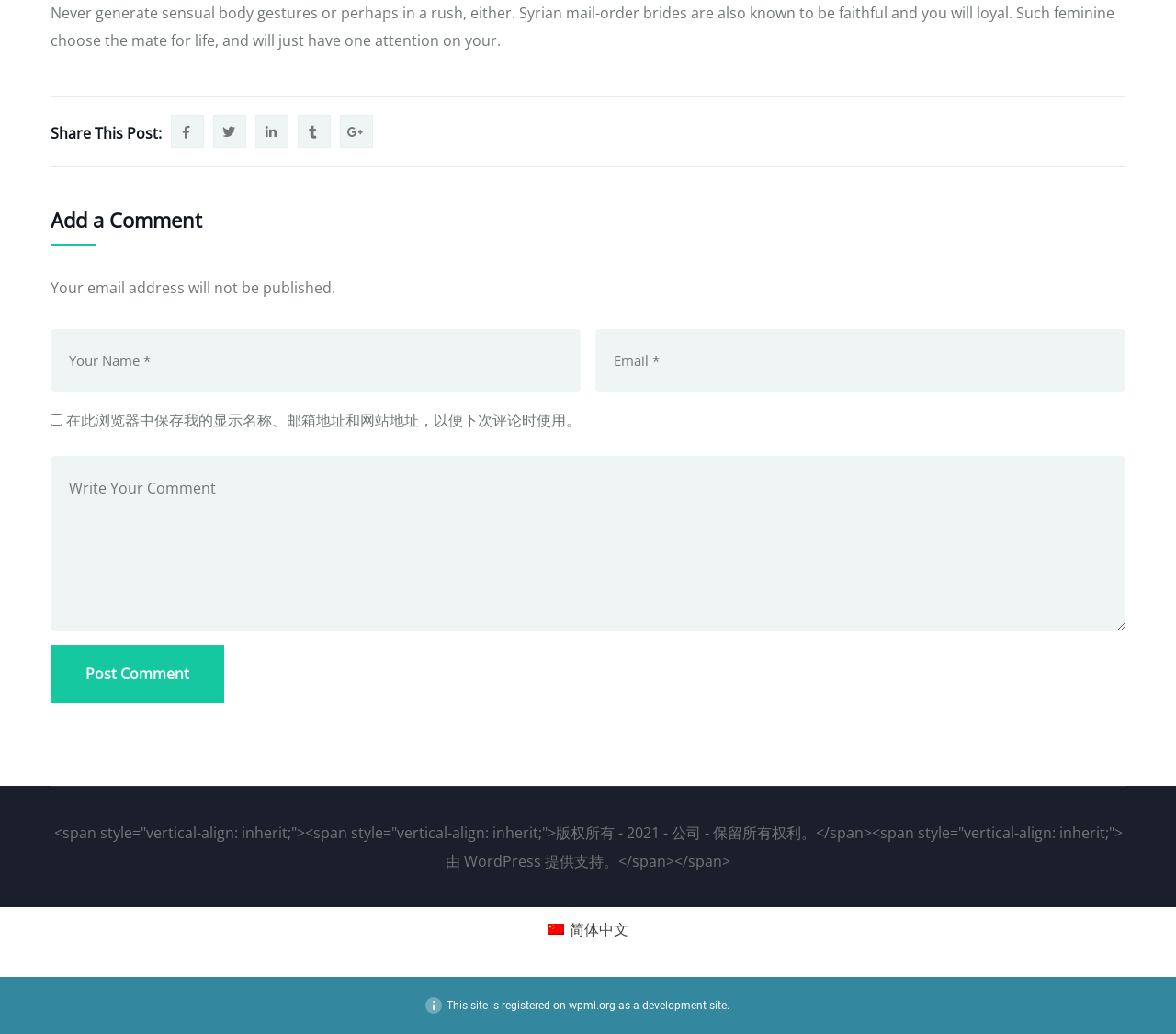What is the required information to post a comment?
Please describe in detail the information shown in the image to answer the question.

The required information to post a comment can be determined by looking at the textboxes above the 'Post Comment' button, which are labeled 'Your Name *' and 'Email *'. The asterisk indicates that these fields are required.